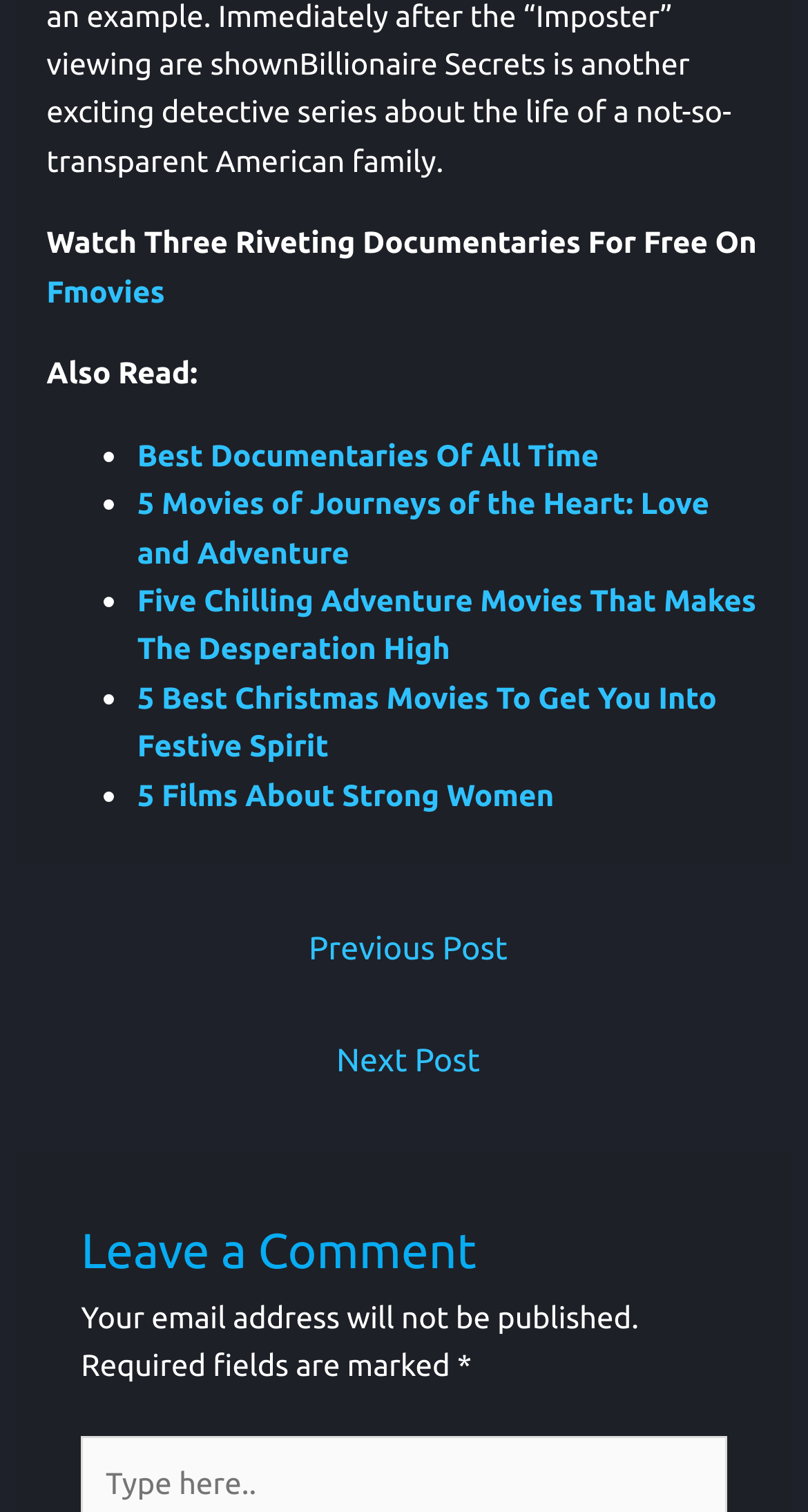Respond with a single word or phrase for the following question: 
What is the text above the 'Previous Post' link?

Post navigation